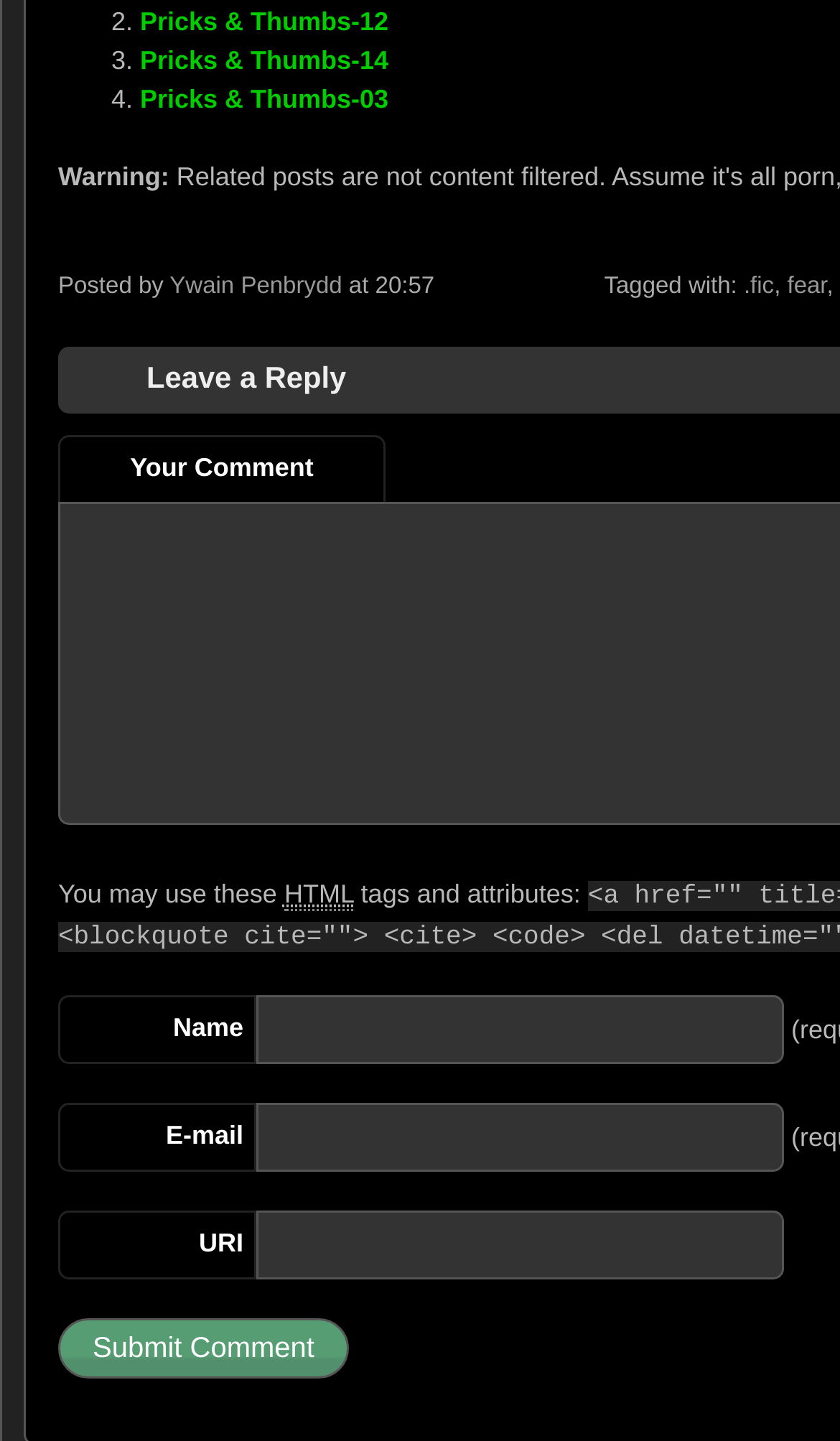What is the abbreviation of HyperText Markup Language?
Using the image, provide a concise answer in one word or a short phrase.

HTML